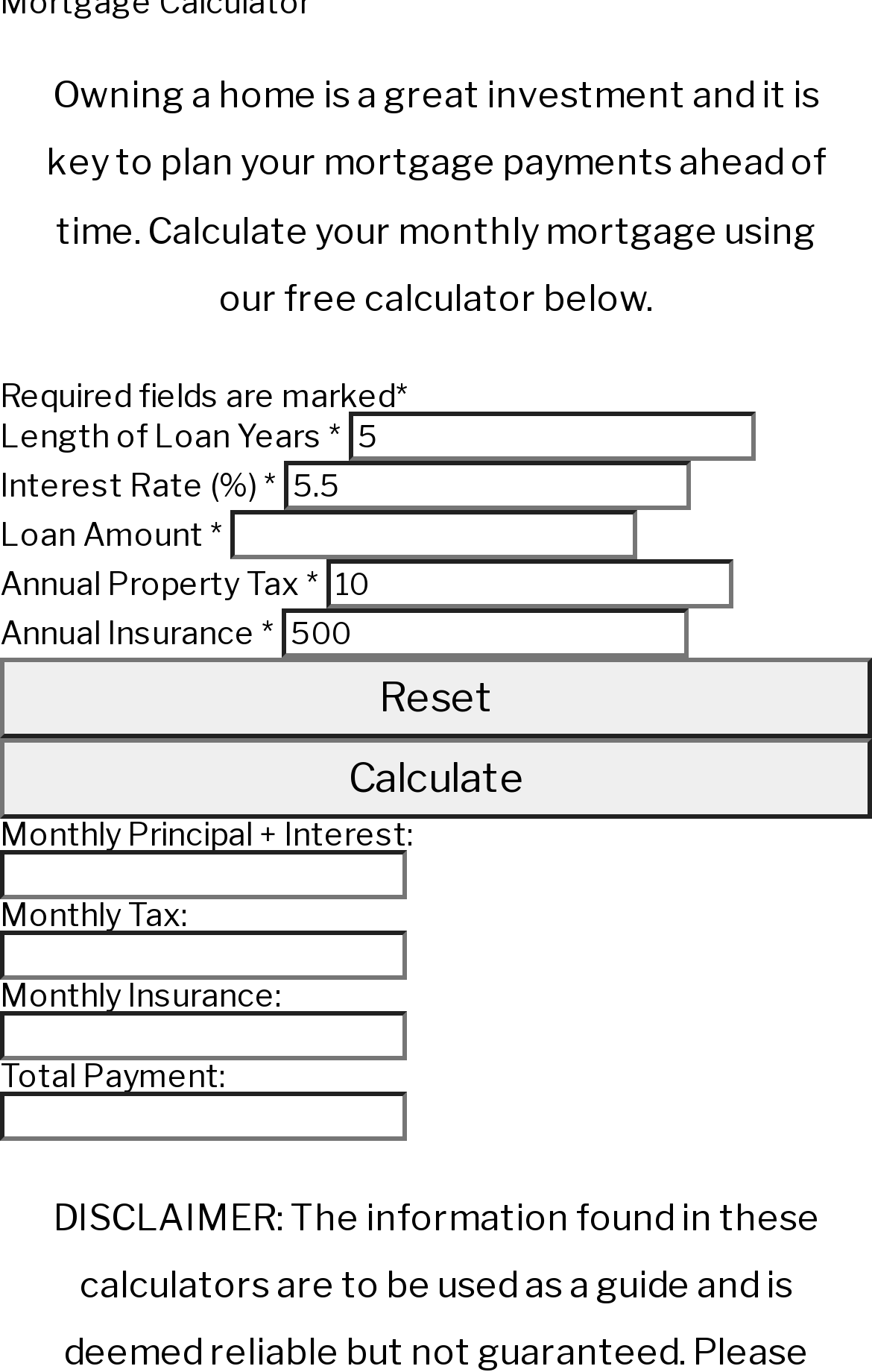Please identify the bounding box coordinates of the element on the webpage that should be clicked to follow this instruction: "Click the Calculate button". The bounding box coordinates should be given as four float numbers between 0 and 1, formatted as [left, top, right, bottom].

[0.0, 0.537, 1.0, 0.596]